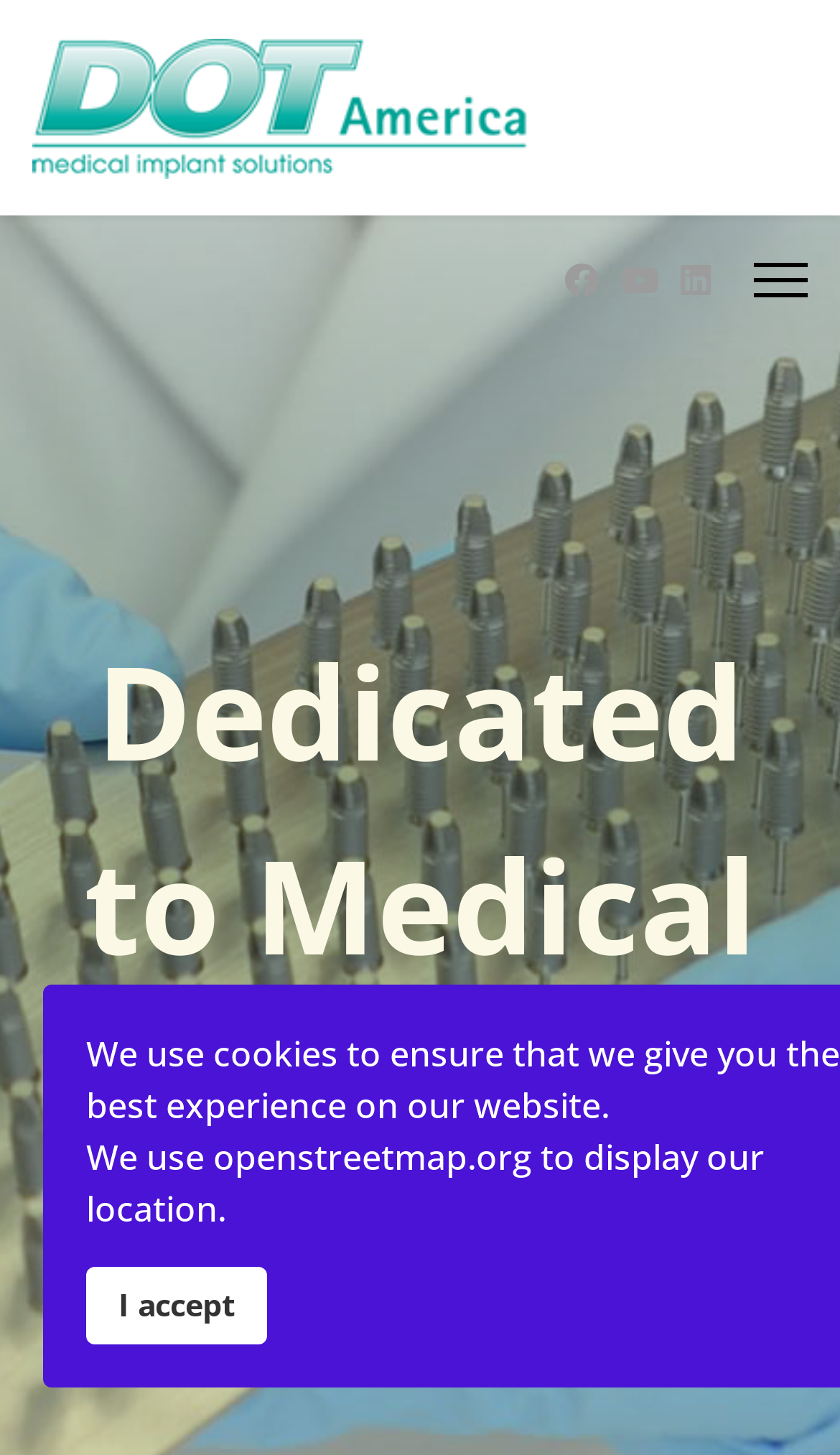Using the information in the image, give a detailed answer to the following question: What is the purpose of the 'I accept' button?

I found a button that says 'I accept' at the bottom of the webpage. It is located near a message that says 'We use cookies to ensure that we give you the best experience on our website.'. Therefore, I infer that the purpose of the 'I accept' button is to accept cookies.